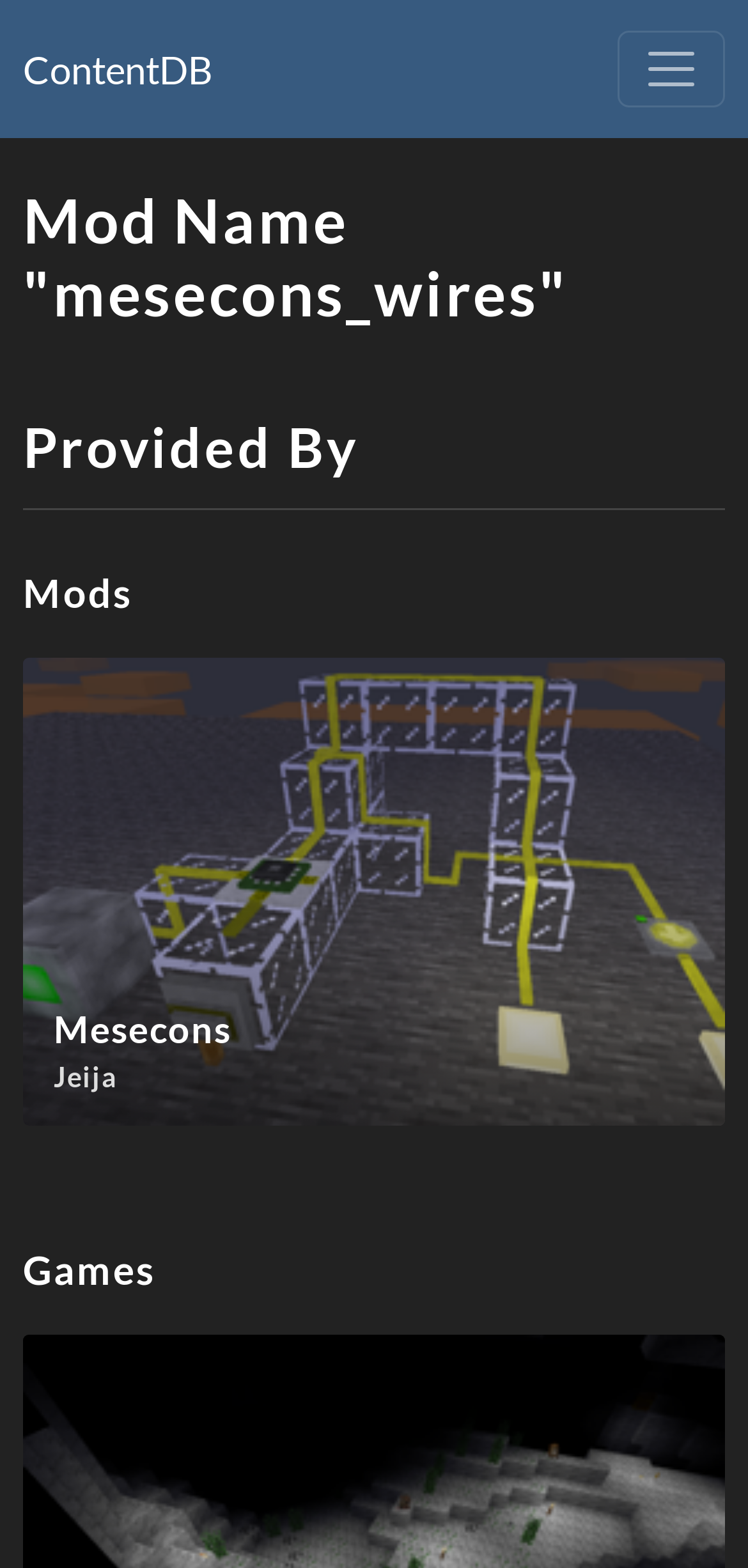How many categories are listed?
Refer to the image and answer the question using a single word or phrase.

3